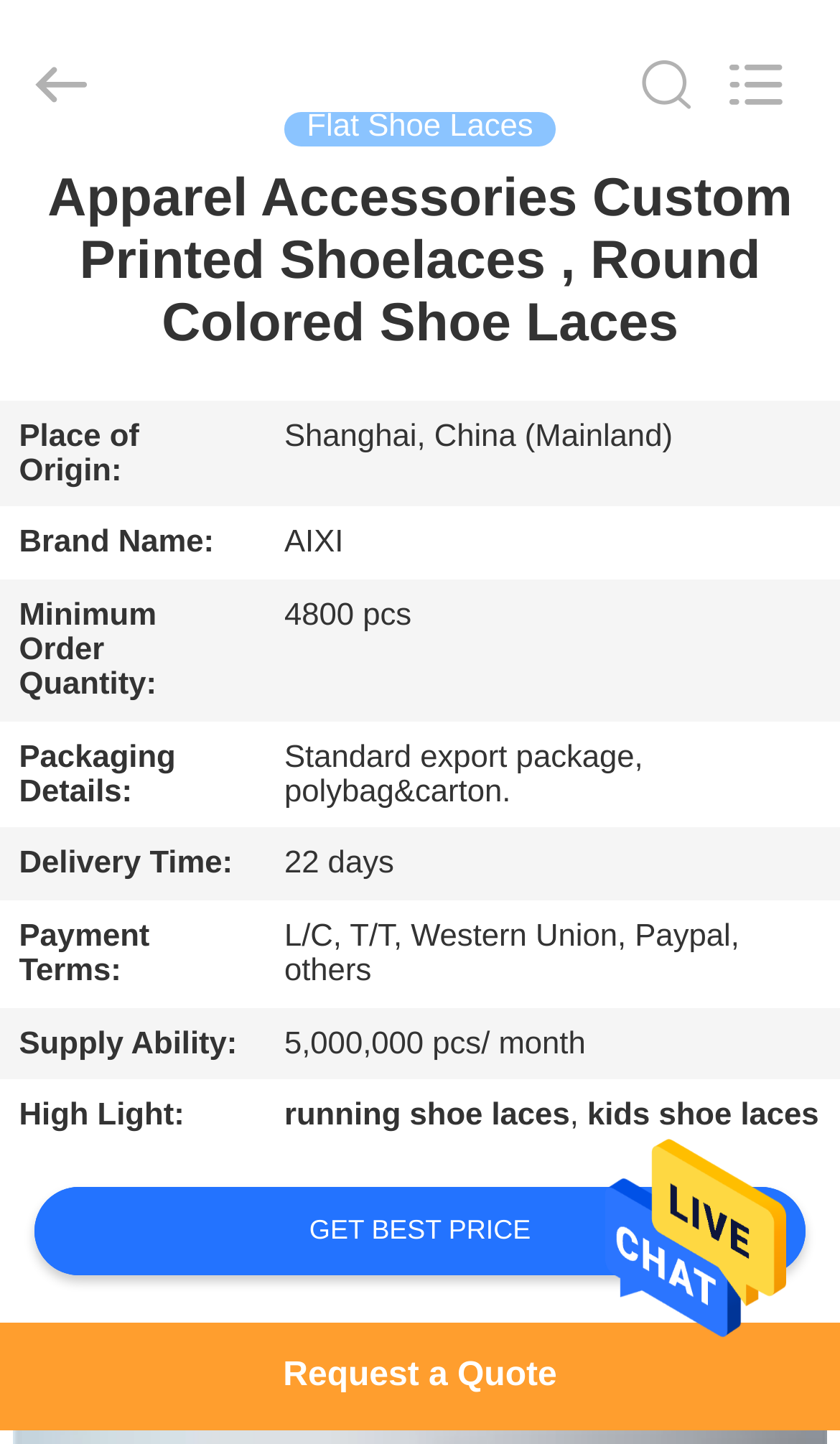Find and generate the main title of the webpage.

Apparel Accessories Custom Printed Shoelaces , Round Colored Shoe Laces